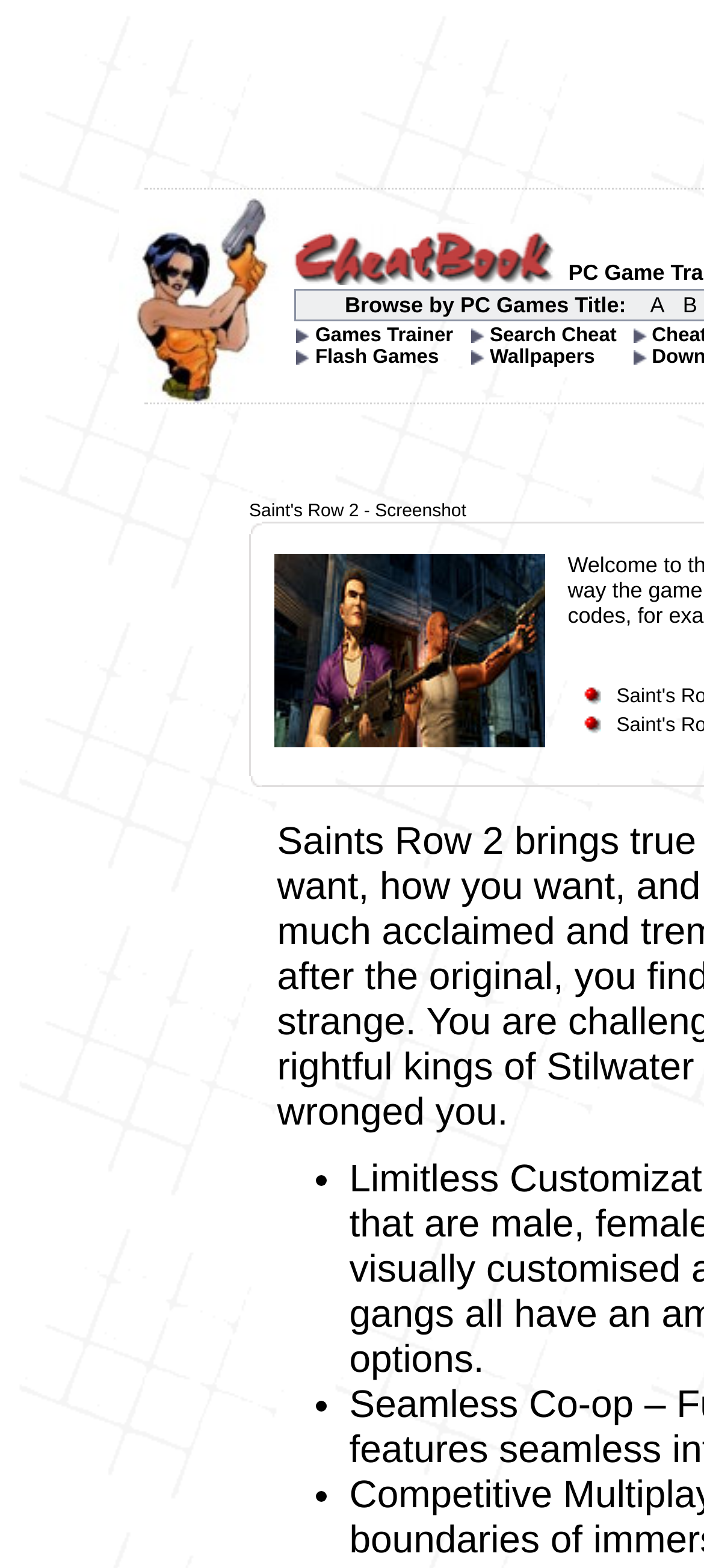Please identify the bounding box coordinates of the clickable region that I should interact with to perform the following instruction: "Click on Cheatbook link". The coordinates should be expressed as four float numbers between 0 and 1, i.e., [left, top, right, bottom].

[0.169, 0.242, 0.413, 0.261]